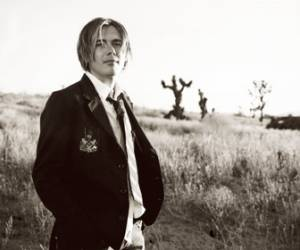Explain the details of the image comprehensively.

In this striking black-and-white photograph, a young man stands confidently in a sunlit landscape, surrounded by sparse vegetation and silhouettes of distant trees. He wears a tailored blazer over a collared shirt, combining a polished look with a hint of casualness, highlighted by his relaxed posture and slightly tousled hair. The backdrop captures a sense of openness, evoking a feeling of freedom and possibility, while the monochrome palette emphasizes the contrasts in light and shadow. This image reflects the spirit of an aspiring artist, potentially alluding to themes of exploration and self-discovery, reminiscent of the journey discussed by Jedd Hughes, who reflects on influences, collaborations, and his experiences in the music industry.